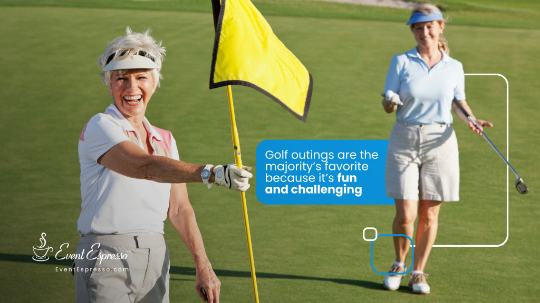Produce a meticulous caption for the image.

In an uplifting moment captured on the golf course, two women enjoy a day of golfing, embodying the joy and camaraderie of the sport. With bright smiles, they engage in the game, showcasing the fun and challenging aspects that make golf outings so beloved among participants. One woman holds a flagstick, celebrating a successful hole, while the other positions herself nearby, ready to take her shot. The vibrant green grass and sunny day enhance the cheerful atmosphere, emphasizing that golf outings are not just about competition; they also foster fellowship and enjoyment among players. This image perfectly encapsulates the essence of successful event planning—where creating a positive and engaging environment is key to ensuring participants look forward to the next gathering.